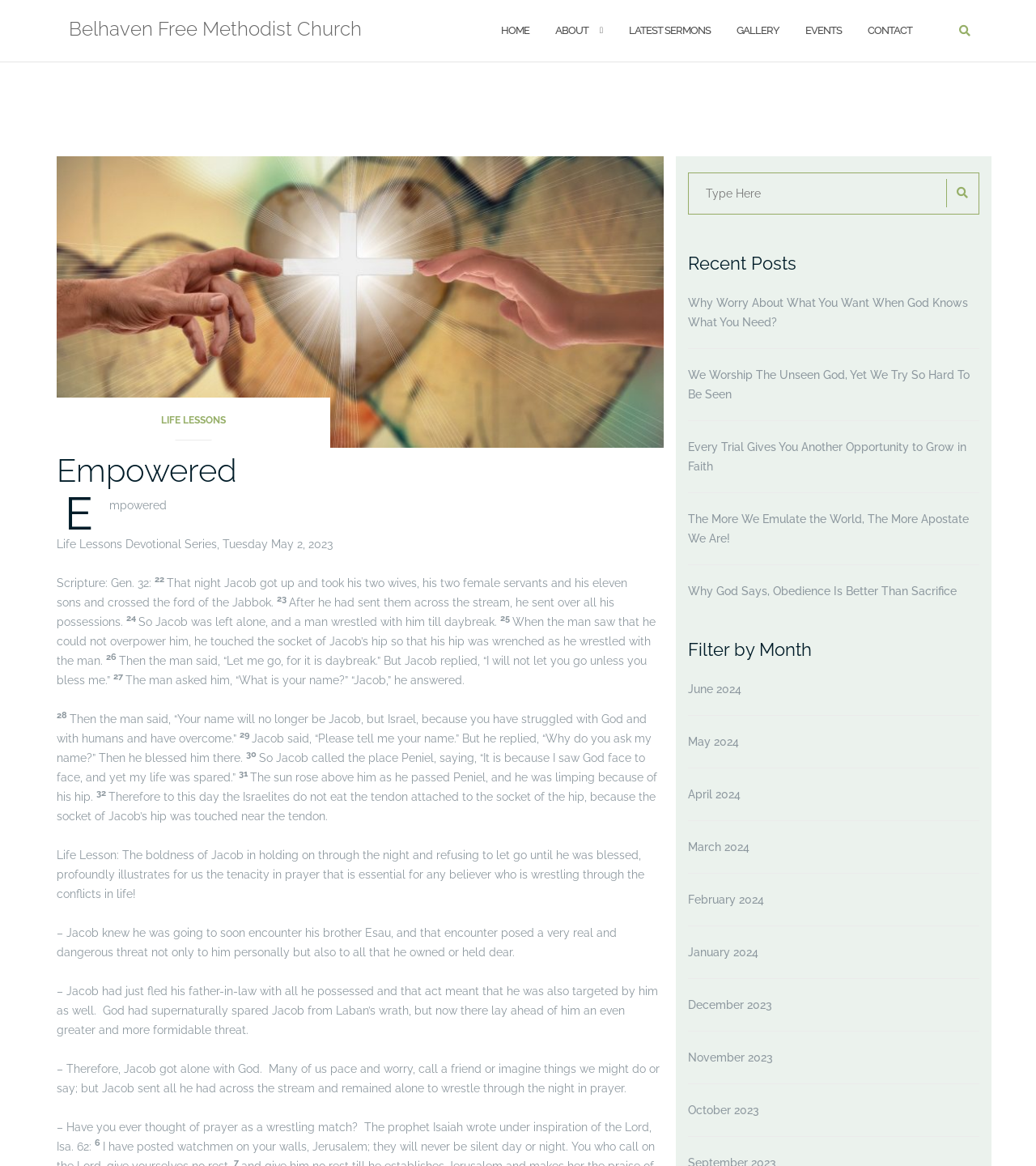Give a concise answer of one word or phrase to the question: 
What is the scripture for the devotional series?

Gen. 32:22